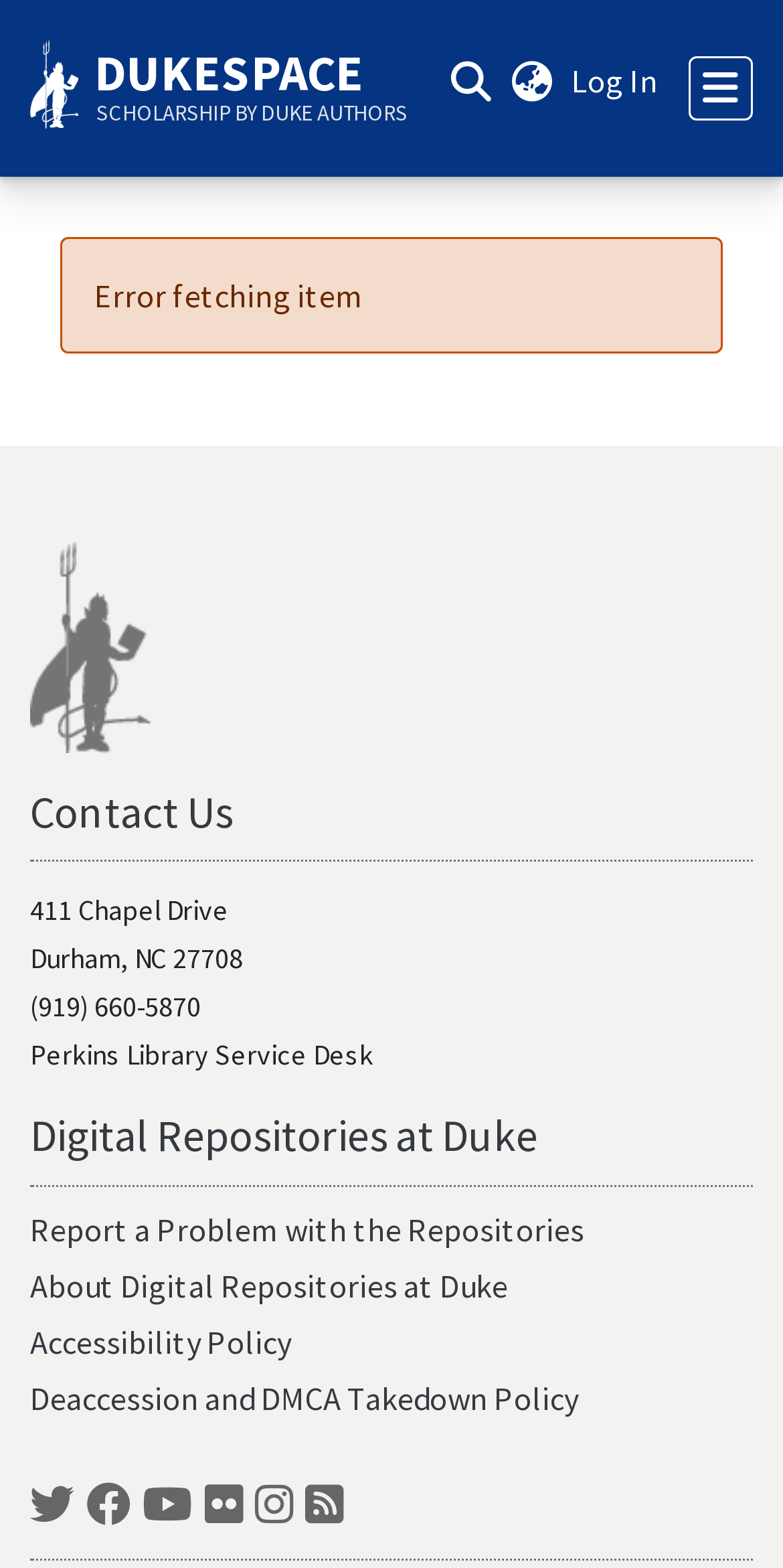Determine the bounding box coordinates of the section I need to click to execute the following instruction: "Browse communities and collections". Provide the coordinates as four float numbers between 0 and 1, i.e., [left, top, right, bottom].

[0.041, 0.113, 0.567, 0.177]